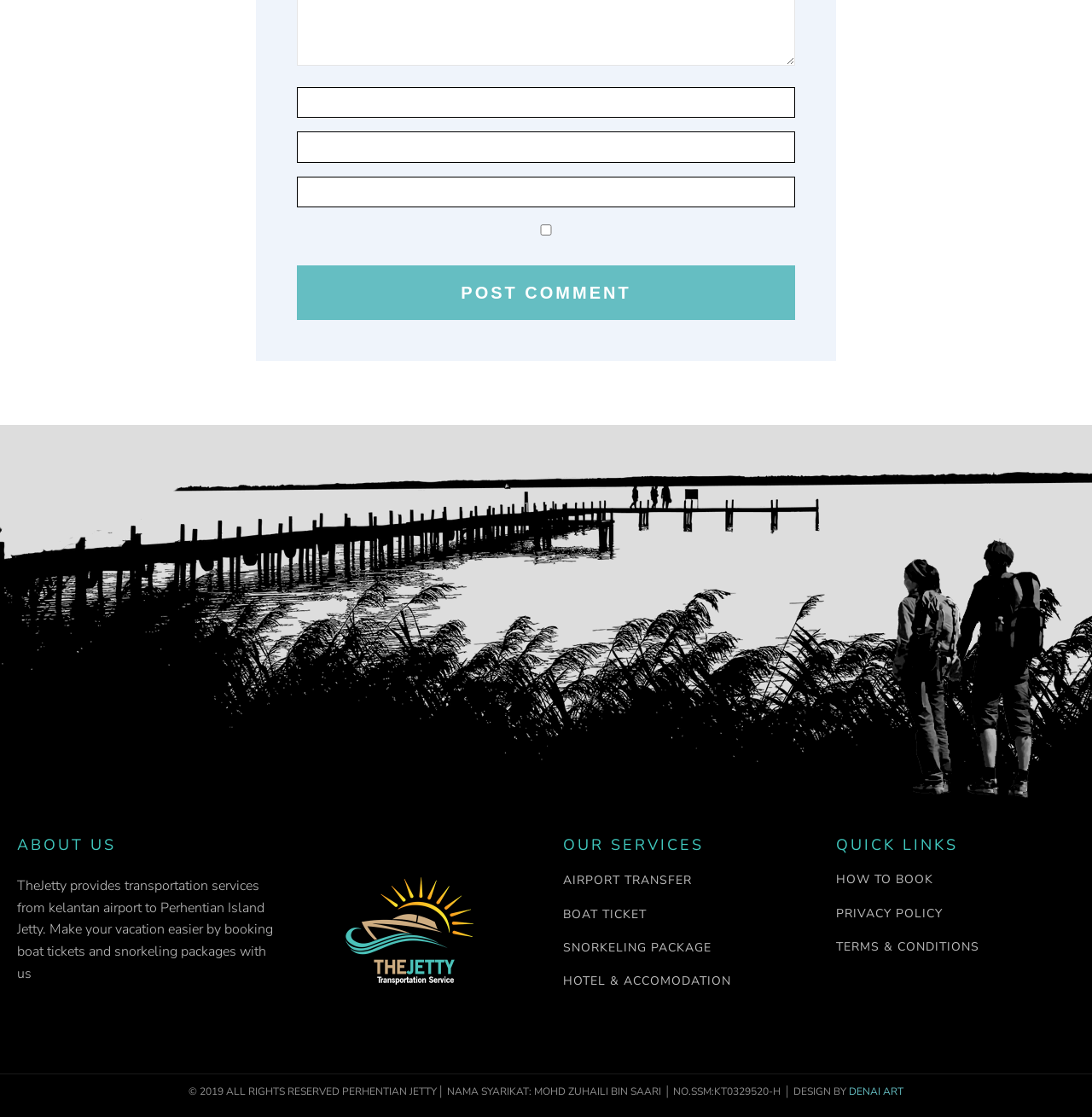What services does TheJetty provide?
Answer the question using a single word or phrase, according to the image.

Transportation services